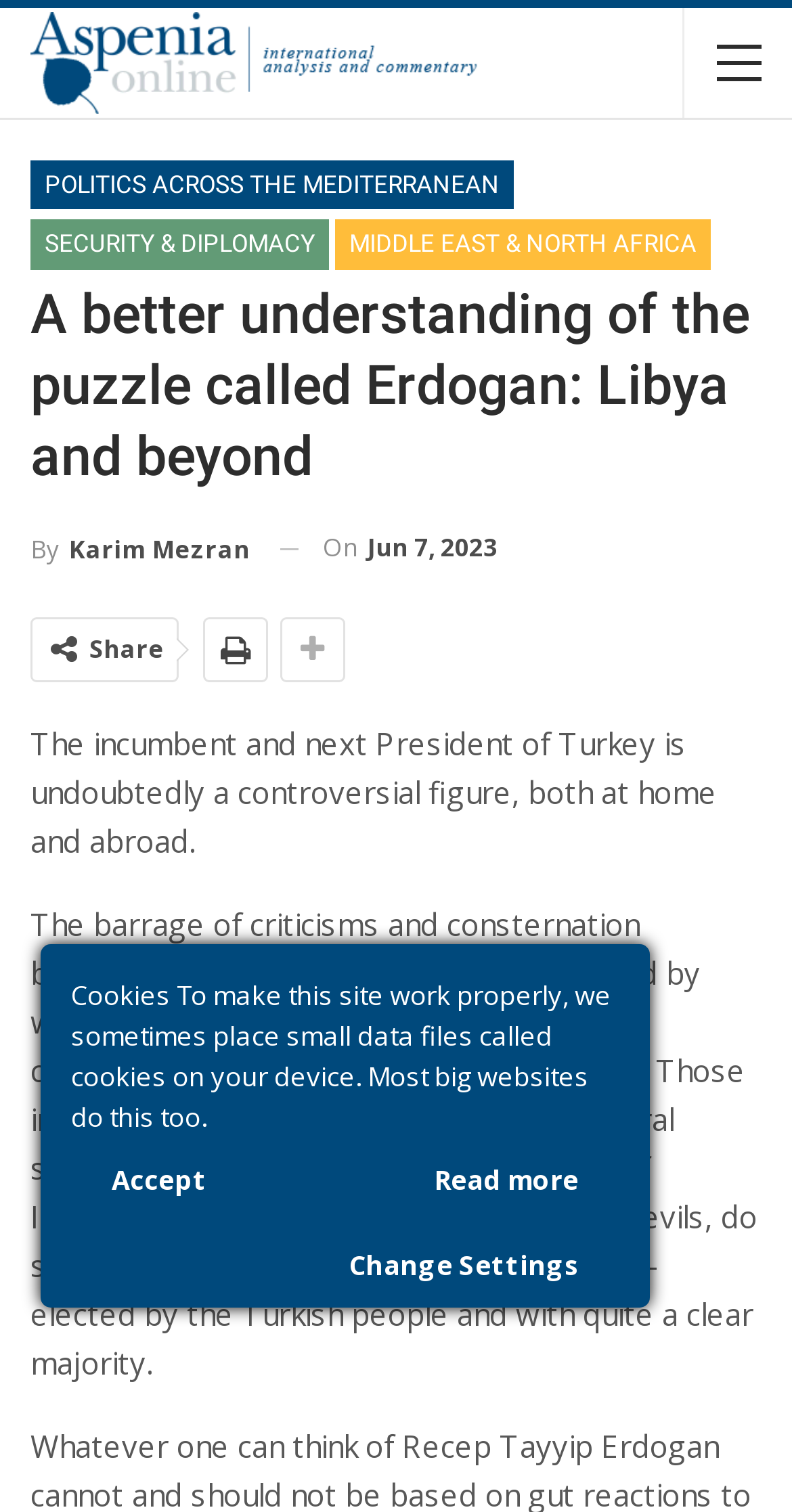What is the topic of the article?
Answer the question with a detailed explanation, including all necessary information.

The topic of the article can be inferred from the title and the content of the article. The title mentions Erdogan, and the content discusses his presidency and the criticisms he faces. Therefore, the topic of the article is Erdogan and Turkey.